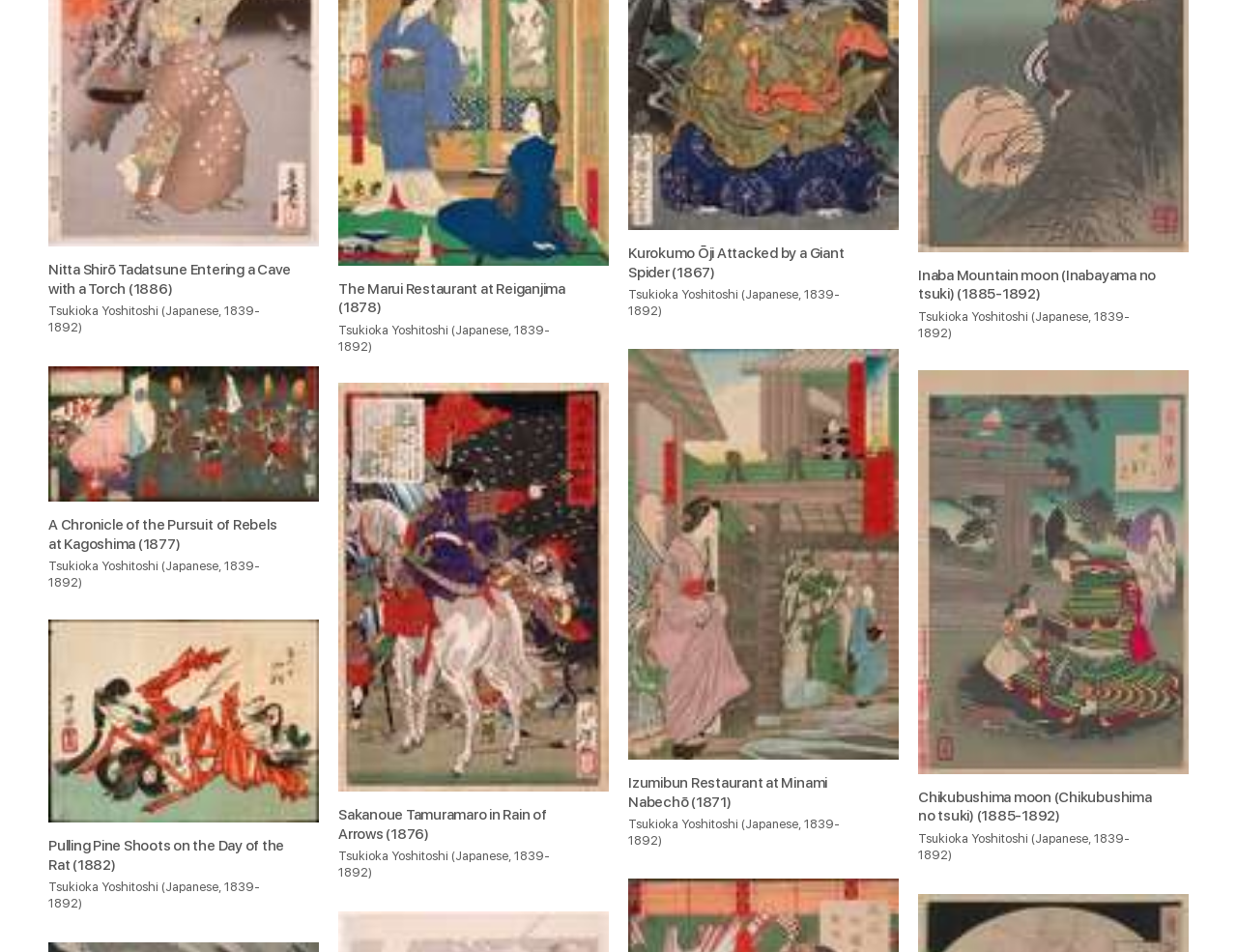Identify the bounding box coordinates for the UI element described as: "alt="Chikubushima moon (Chikubushima no tsuki)"". The coordinates should be provided as four floats between 0 and 1: [left, top, right, bottom].

[0.742, 0.389, 0.961, 0.813]